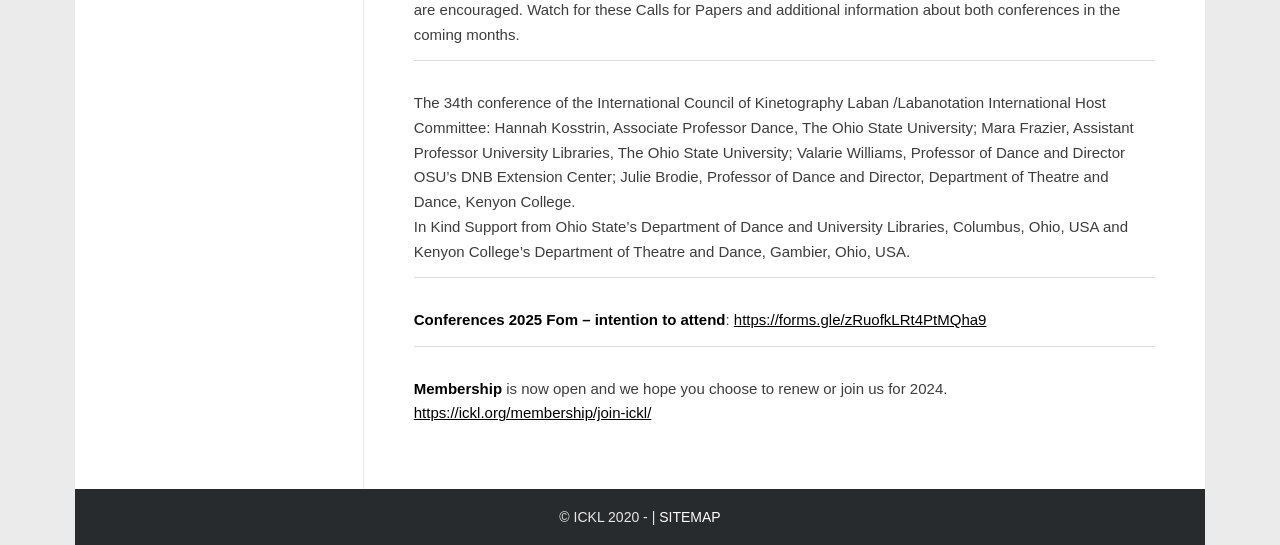How many links are on the page?
Please provide a single word or phrase as your answer based on the screenshot.

3